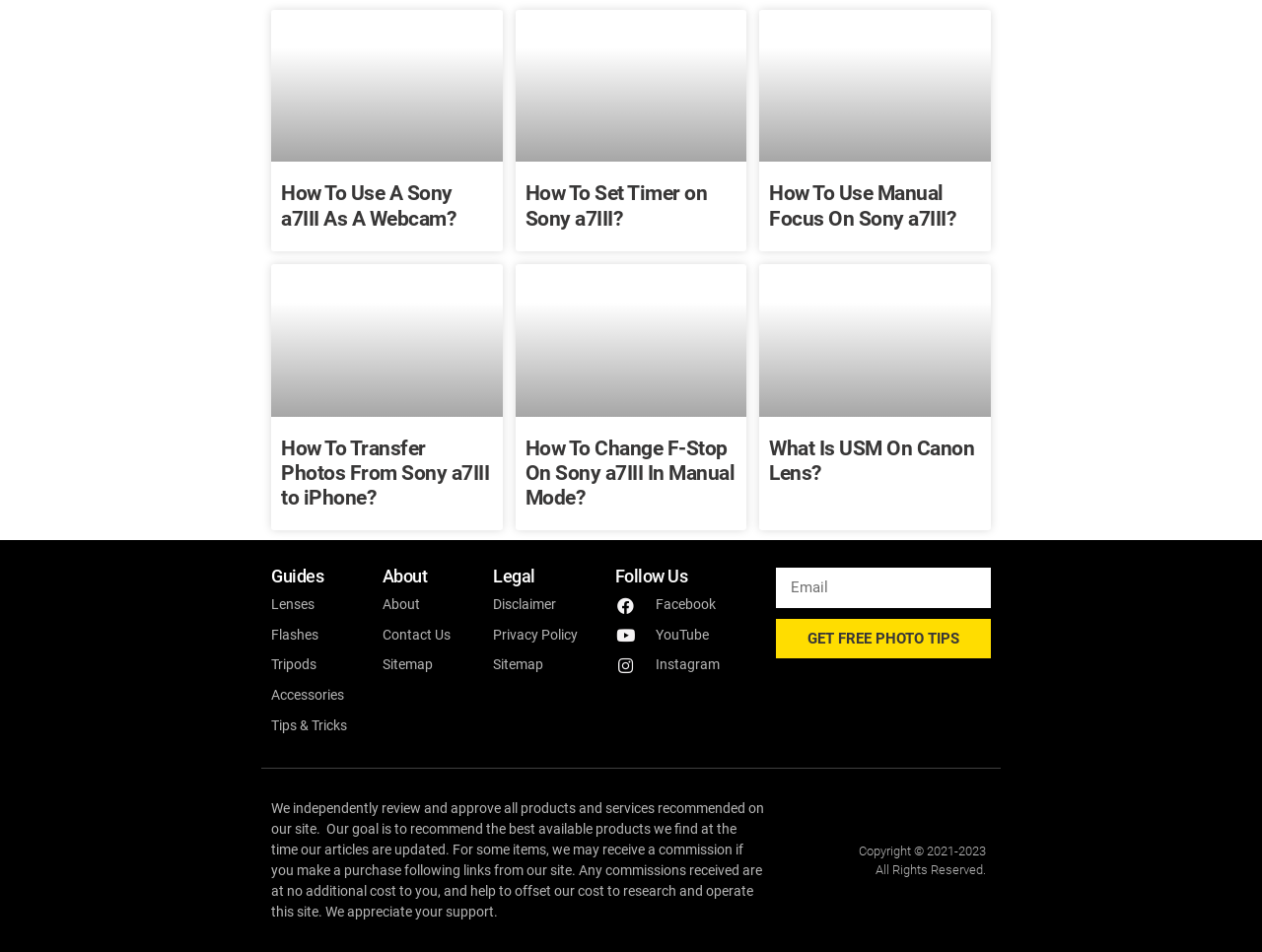What is the purpose of the textbox at the bottom of the page?
Carefully analyze the image and provide a detailed answer to the question.

The textbox at the bottom of the page is labeled 'Email' and is required, suggesting that it is used to collect email addresses from users, likely for a newsletter or subscription service.